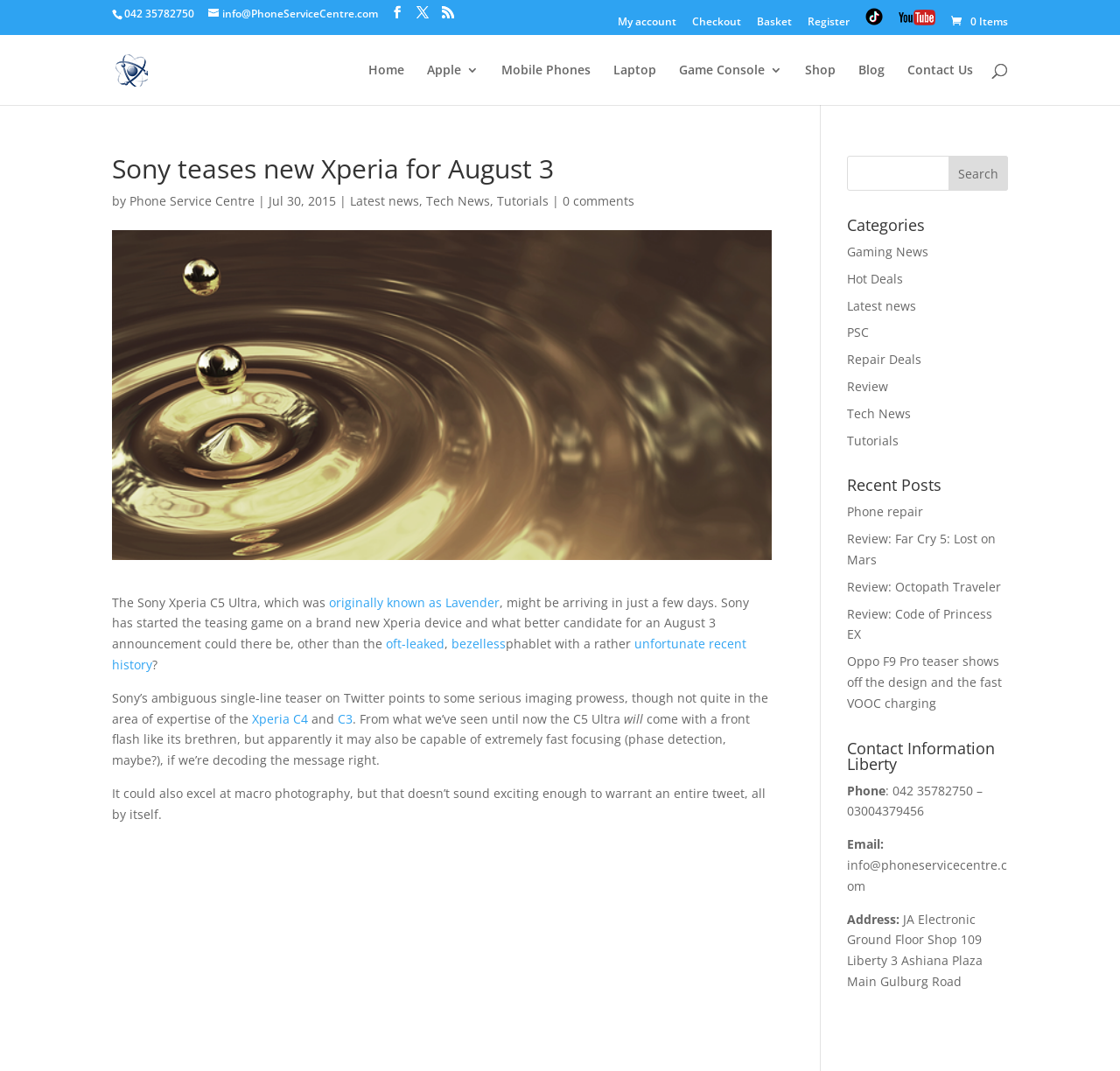Locate the bounding box coordinates for the element described below: "originally known as Lavender". The coordinates must be four float values between 0 and 1, formatted as [left, top, right, bottom].

[0.294, 0.554, 0.446, 0.57]